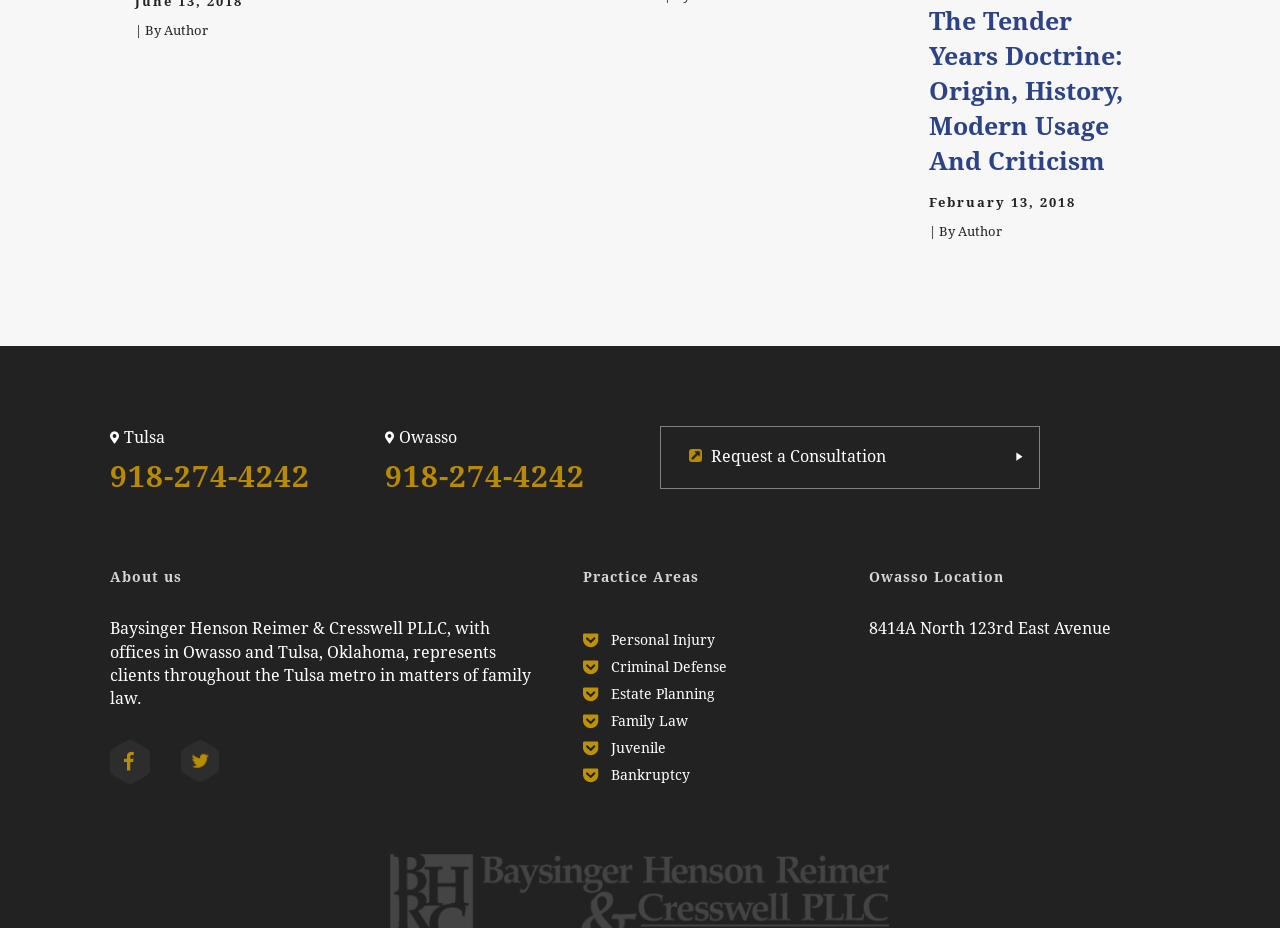Provide the bounding box coordinates of the HTML element described as: "Juvenile". The bounding box coordinates should be four float numbers between 0 and 1, i.e., [left, top, right, bottom].

[0.455, 0.792, 0.648, 0.82]